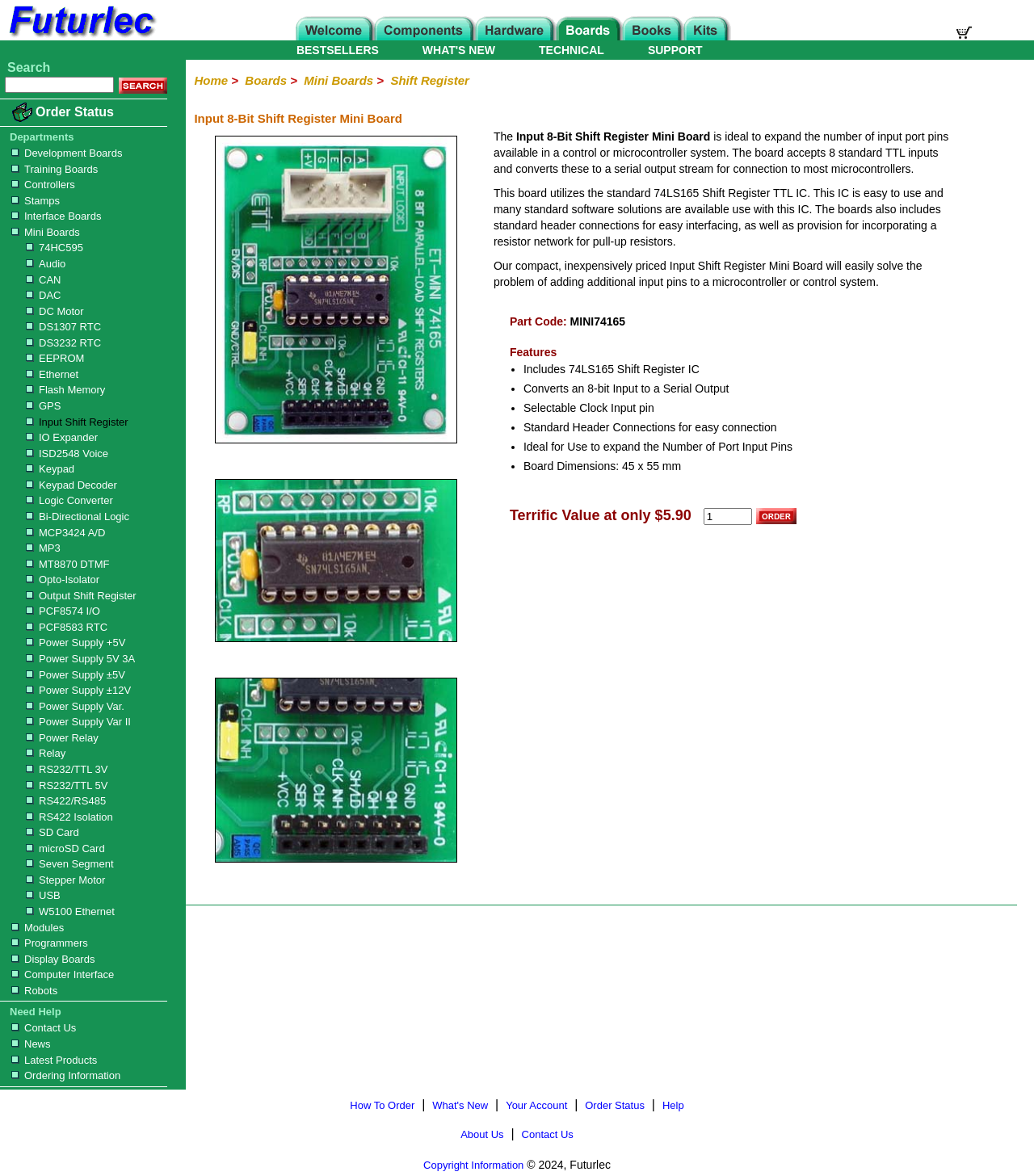Specify the bounding box coordinates of the area to click in order to execute this command: 'View Input Shift Register products'. The coordinates should consist of four float numbers ranging from 0 to 1, and should be formatted as [left, top, right, bottom].

[0.02, 0.352, 0.174, 0.365]